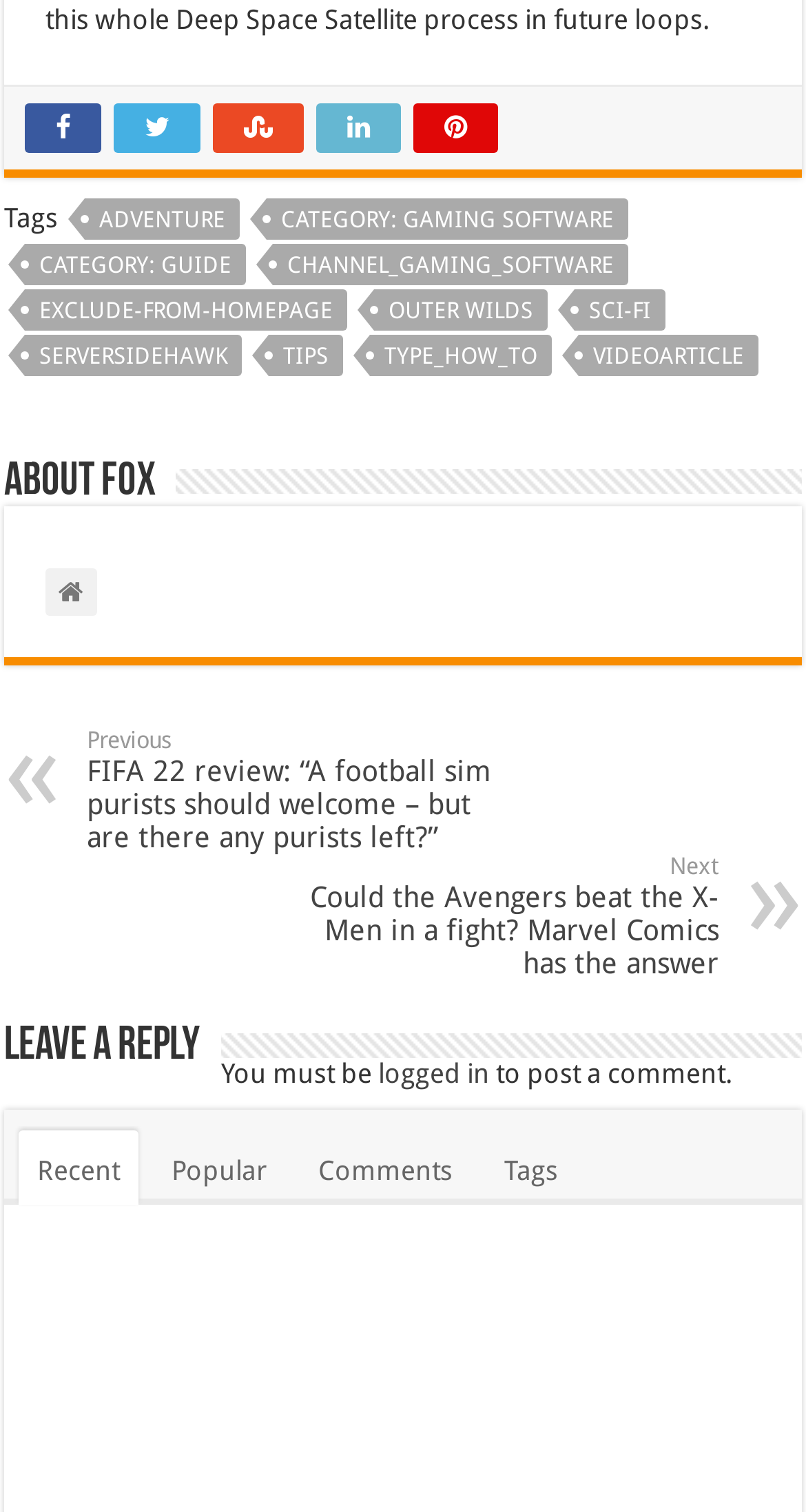Determine the bounding box coordinates of the region that needs to be clicked to achieve the task: "View recent comments".

[0.023, 0.748, 0.172, 0.797]